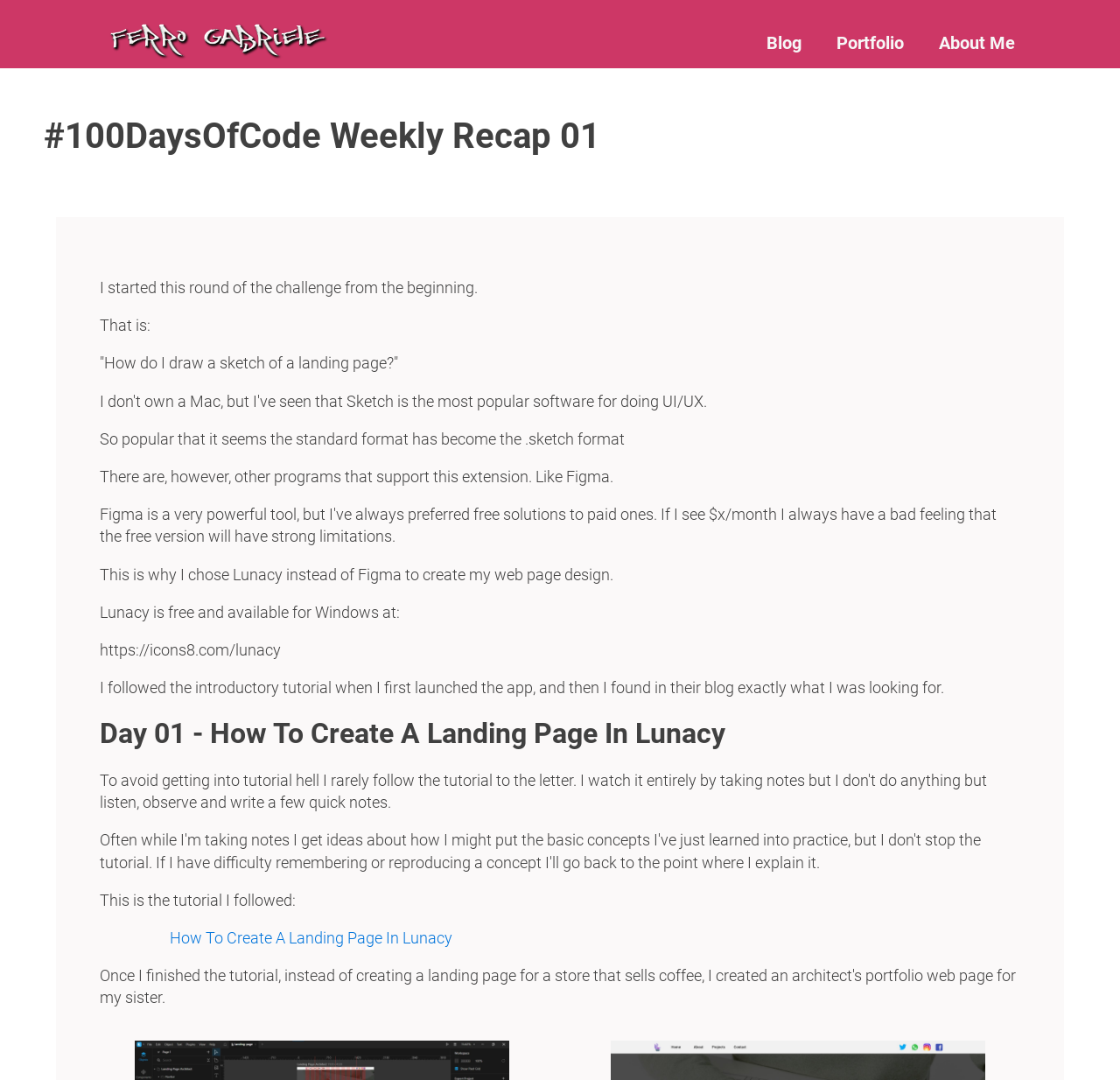What is the title of the tutorial followed by the author?
Identify the answer in the screenshot and reply with a single word or phrase.

How To Create A Landing Page In Lunacy